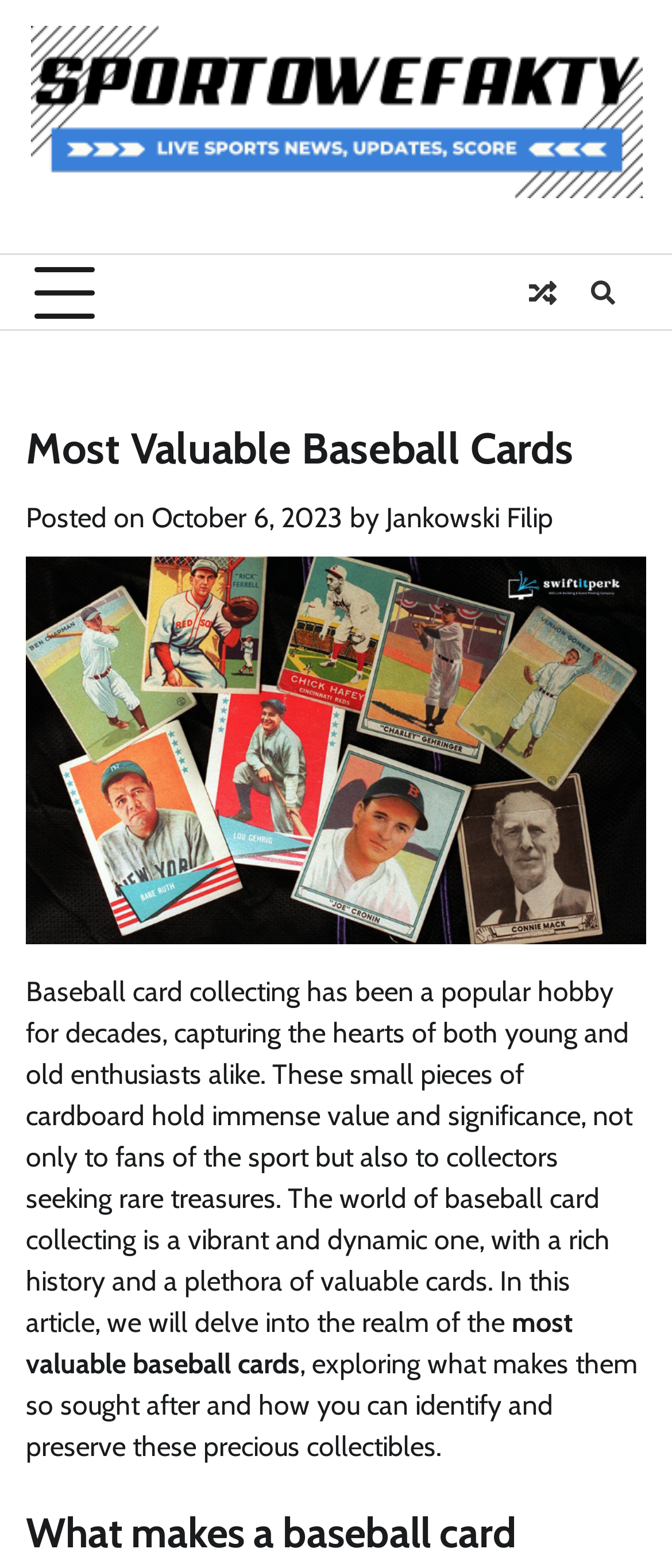What is the format of the content?
Kindly answer the question with as much detail as you can.

I found the format by looking at the structure and content of the webpage. The webpage has a title, an introductory paragraph, and a main content section, which are all typical features of an article. The text is also written in a formal and informative style, which further supports the format of an article.